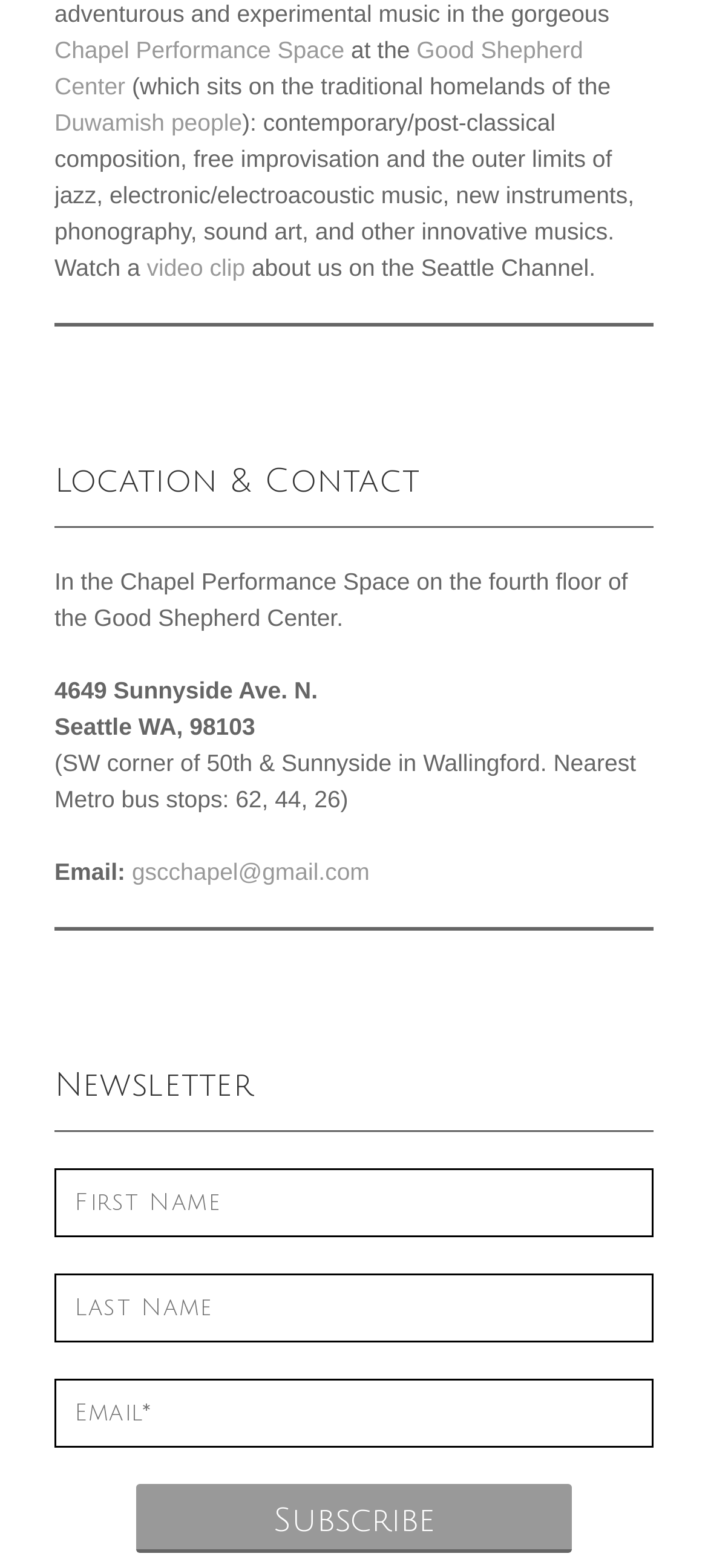Refer to the image and answer the question with as much detail as possible: What is the purpose of the newsletter section?

The question asks for the purpose of the newsletter section, which can be inferred from the presence of textboxes for First Name, Last Name, and Email, and a Subscribe button, indicating that the purpose is to allow users to subscribe to a newsletter.